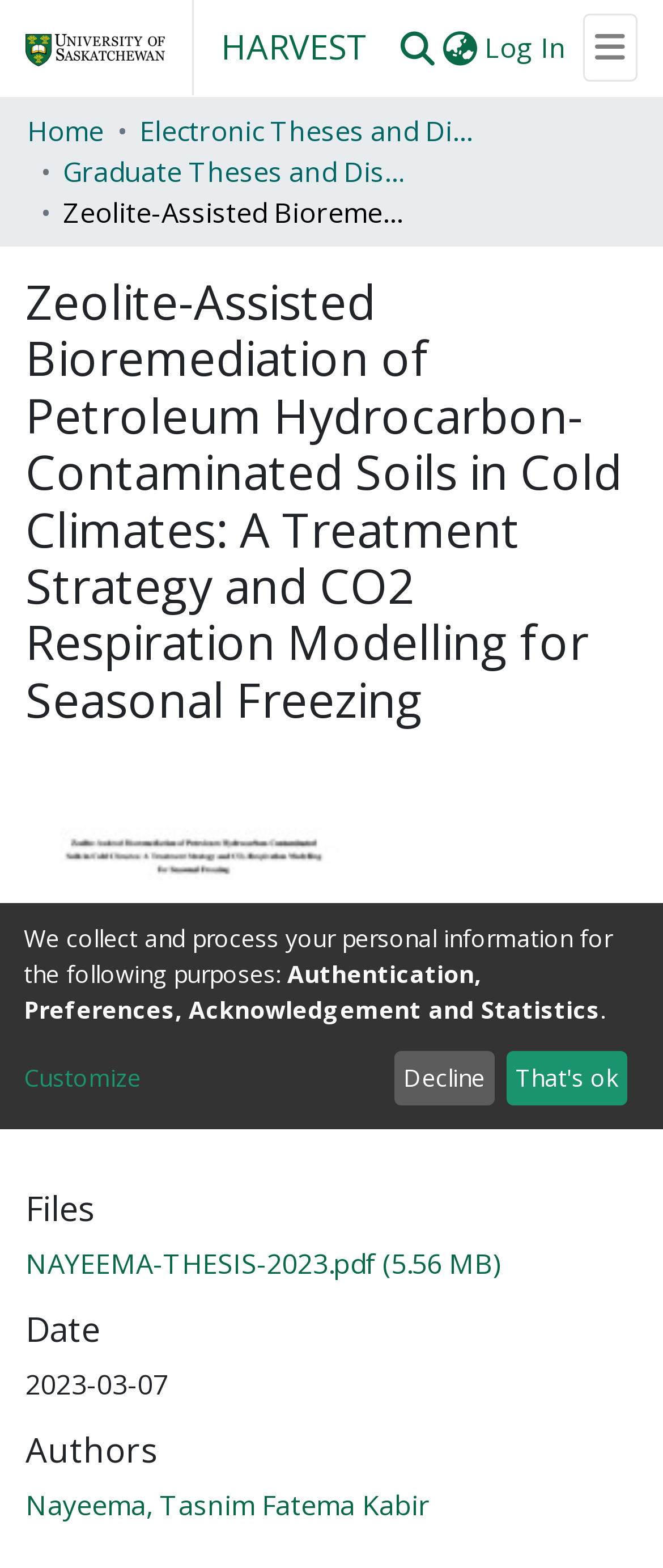Specify the bounding box coordinates of the area to click in order to follow the given instruction: "Switch language."

[0.662, 0.017, 0.726, 0.043]